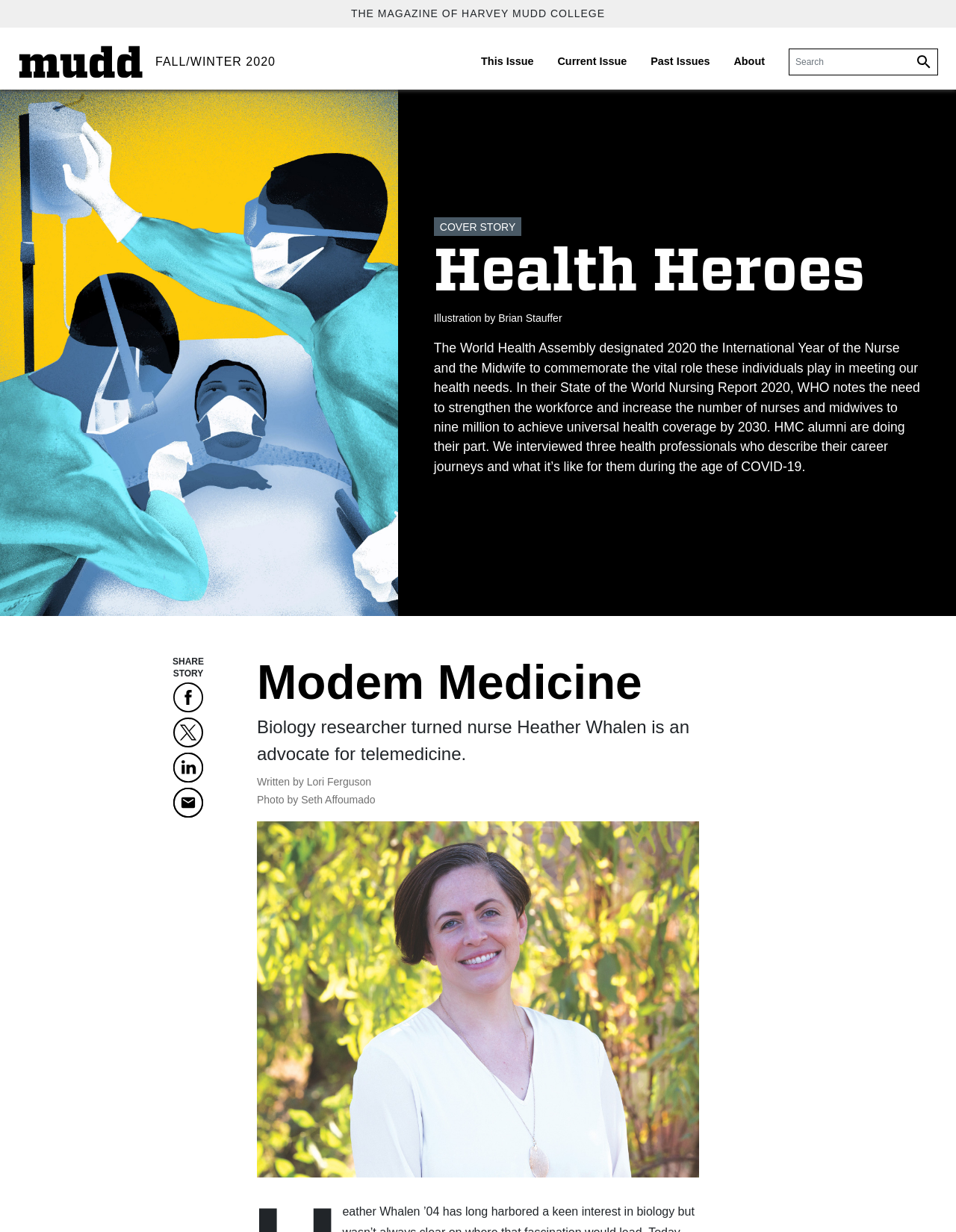What is the profession of Heather Whalen?
Answer briefly with a single word or phrase based on the image.

Nurse